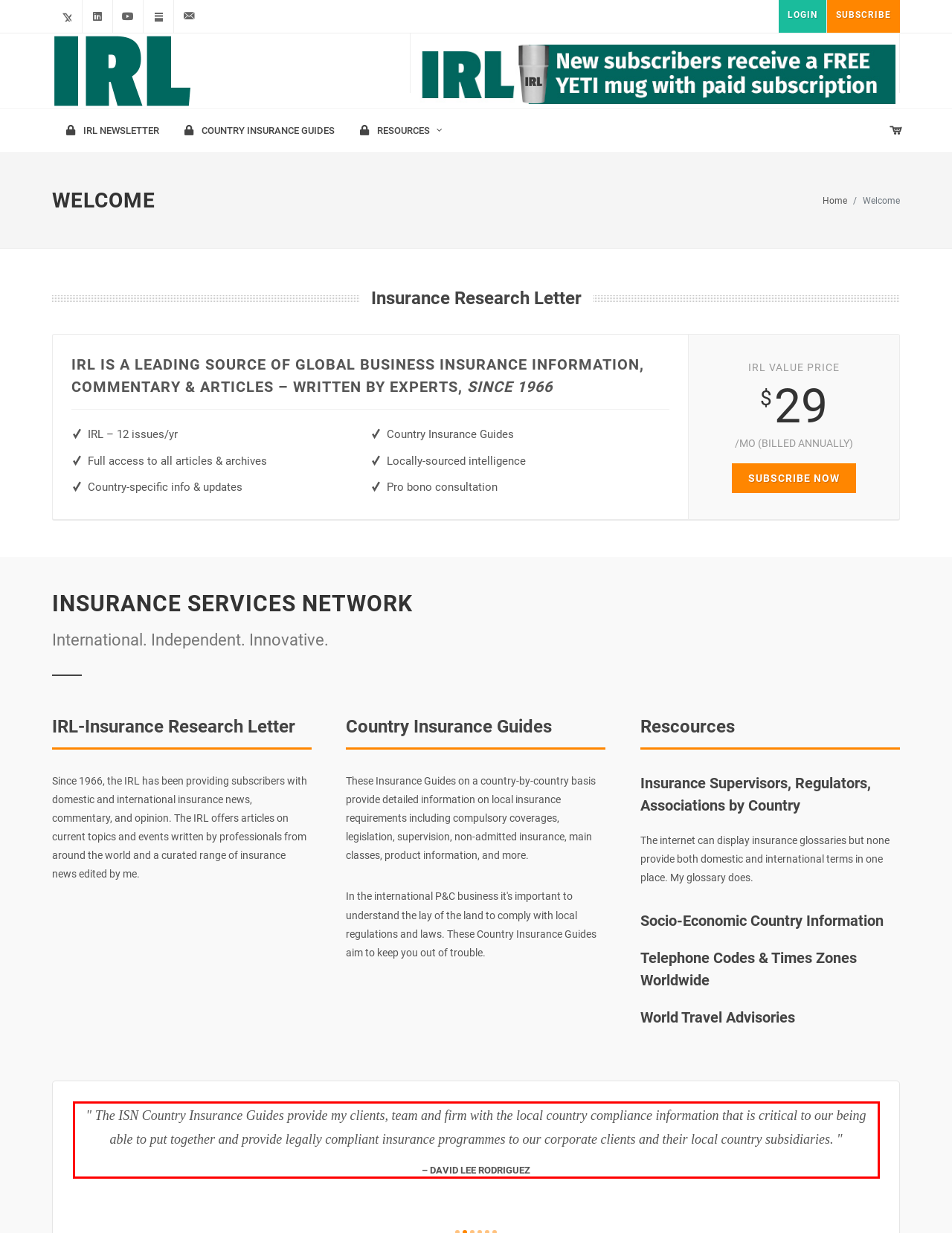Locate the red bounding box in the provided webpage screenshot and use OCR to determine the text content inside it.

In a changing world the last thing a decision maker needs is out of date information on compliance, regulation and taxation aspects of their worldwide insurance protection. Penalties, fines, job losses and uncovered claims can result. ISN's Country Information provides up to date information clearly and concisely.